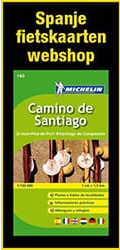Generate an in-depth description of the image you see.

The image features a vibrant advertisement for a webshop specializing in bicycle maps of Spain, prominently titled "Spanje fietskaarten webshop." The background is strikingly yellow, contrasting with the product details, making it eye-catching. 

At the center, there's a visual representation of the "Camino de Santiago" map, published by Michelin. This map is tailored for cyclists, likely highlighting routes for the famous pilgrimage and other scenic biking paths in Spain. Accompanying text emphasizes the features of the map, suggesting it includes practical information for planning cycling trips.

Overall, this image effectively captures the essence of cycling in Spain, appealing to enthusiasts seeking reliable resources for their biking adventures.